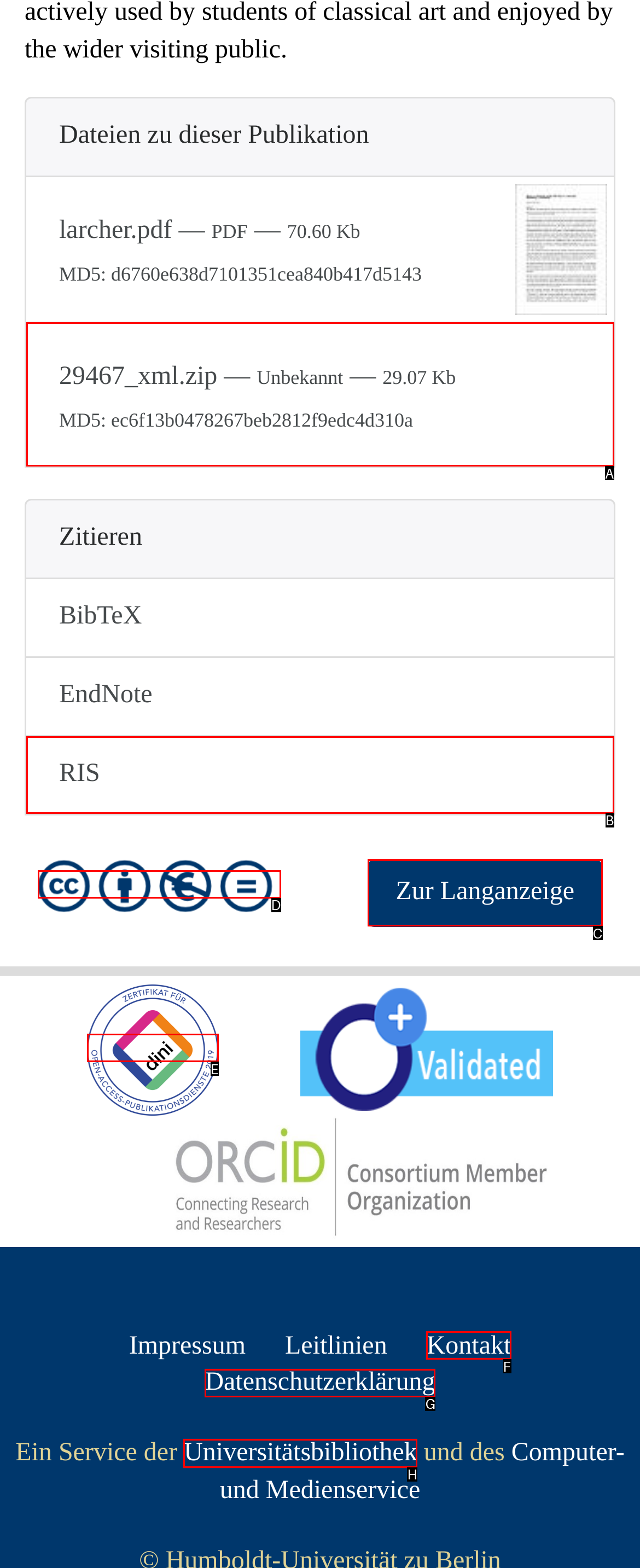Tell me which element should be clicked to achieve the following objective: visit the Universitätsbibliothek website
Reply with the letter of the correct option from the displayed choices.

H